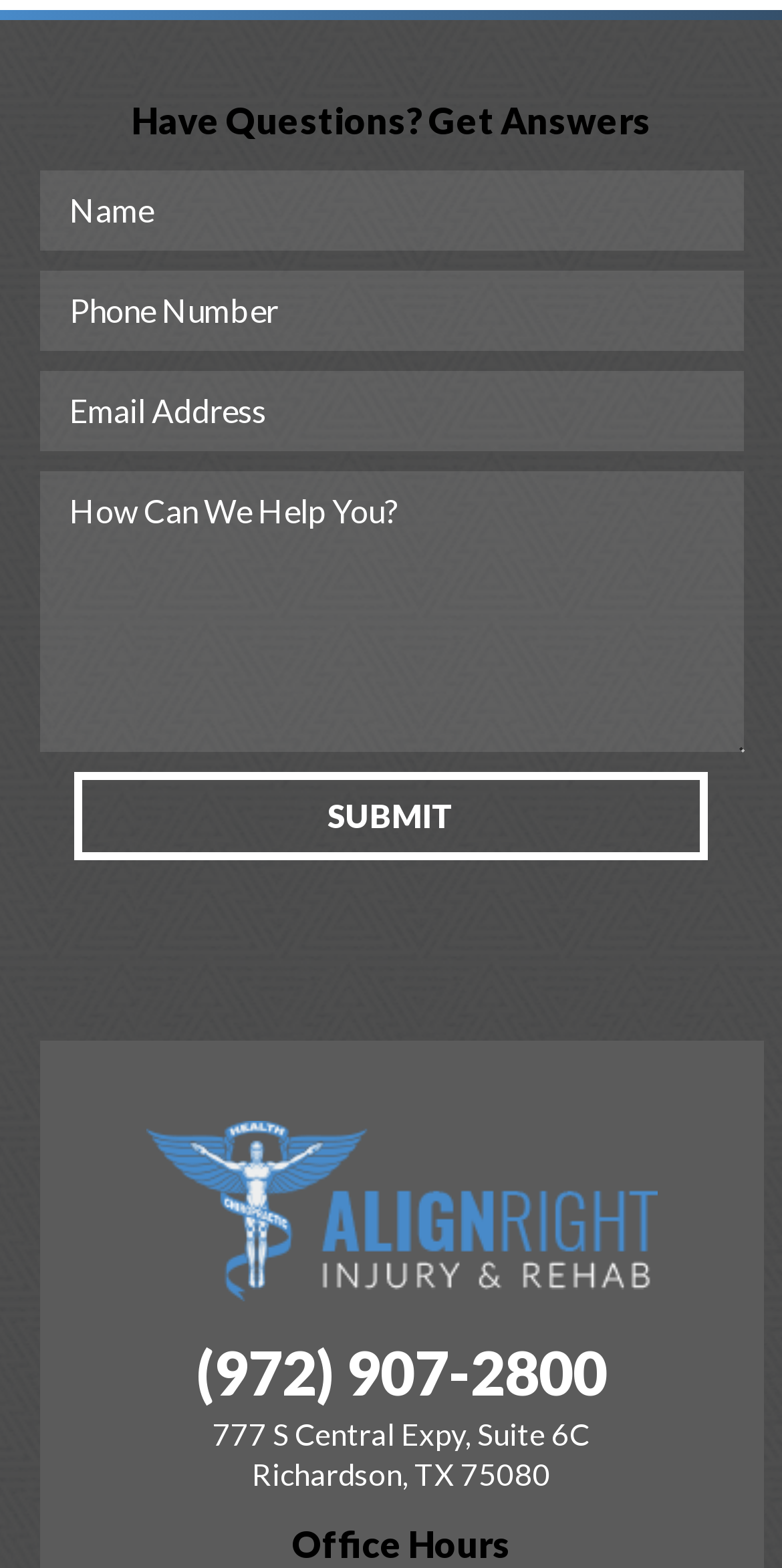Please analyze the image and provide a thorough answer to the question:
What is the address of the office?

The address 777 S Central Expy, Suite 6C Richardson, TX 75080 is provided on the webpage, likely as the physical location of the office or business associated with the webpage.